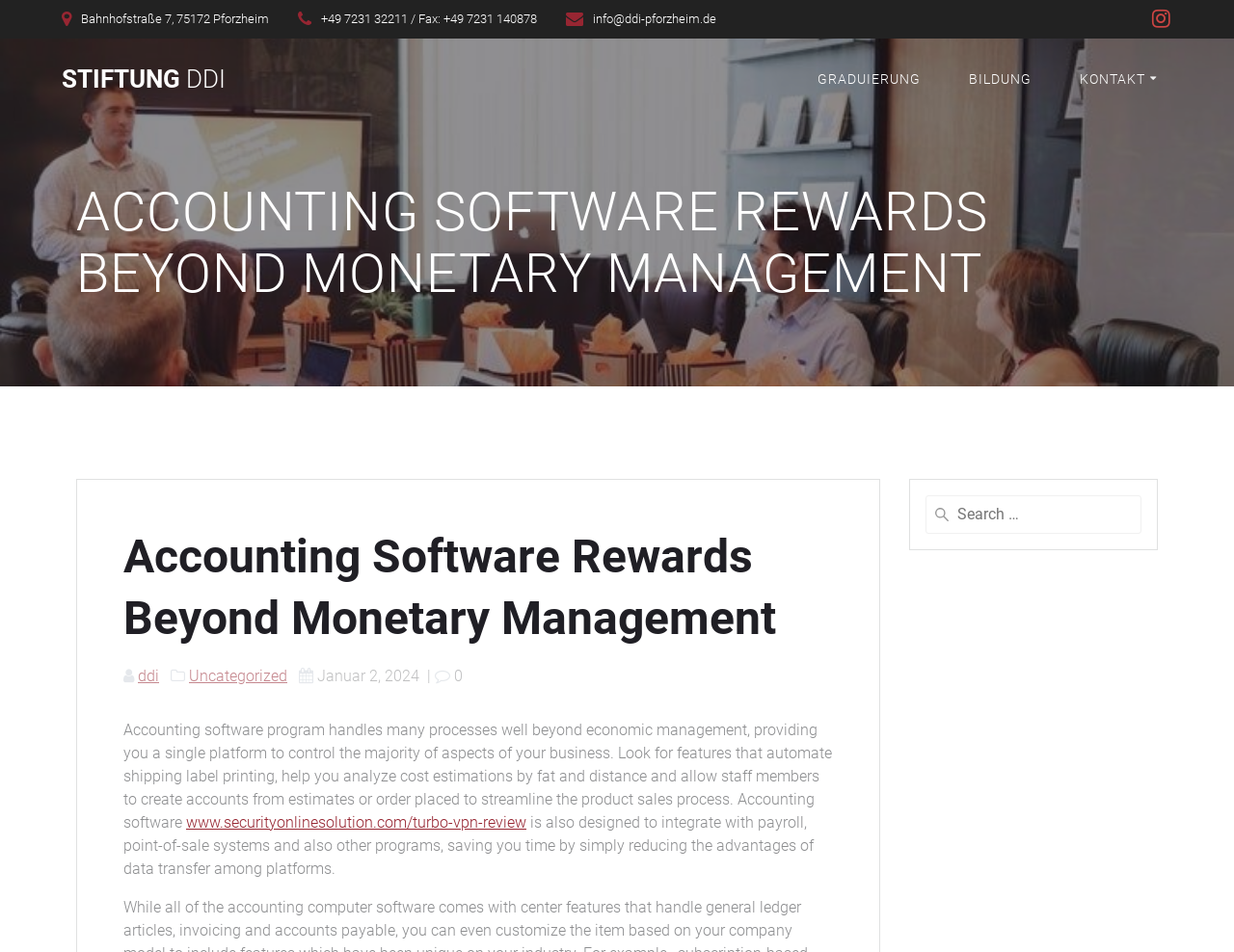Articulate a complete and detailed caption of the webpage elements.

The webpage appears to be the homepage of Stiftung DDI, a organization providing accounting software solutions. At the top left corner, there is a section displaying the organization's contact information, including address, phone number, and email. 

To the right of the contact information, there is a social media link represented by an icon. Below the contact information, there is a horizontal menu with four links: STIFTUNG DDI, GRADUIERUNG, BILDUNG, and KONTAKT. 

The main heading of the page, "ACCOUNTING SOFTWARE REWARDS BEYOND MONETARY MANAGEMENT", is centered at the top of the page. Below the main heading, there is a subheading with the same text, but in a smaller font size. 

On the left side of the page, there is a sidebar with a link to "ddi" and a category link to "Uncategorized". Below these links, there is a date "Januar 2, 2024" and a separator line. 

The main content of the page is a paragraph of text describing the features of accounting software, including automation of shipping label printing, cost estimation analysis, and integration with payroll and point-of-sale systems. There is also a link to an external website, "www.securityonlinesolution.com/turbo-vpn-review", within the paragraph. 

At the bottom of the page, there is a search bar with a placeholder text "Search for:".